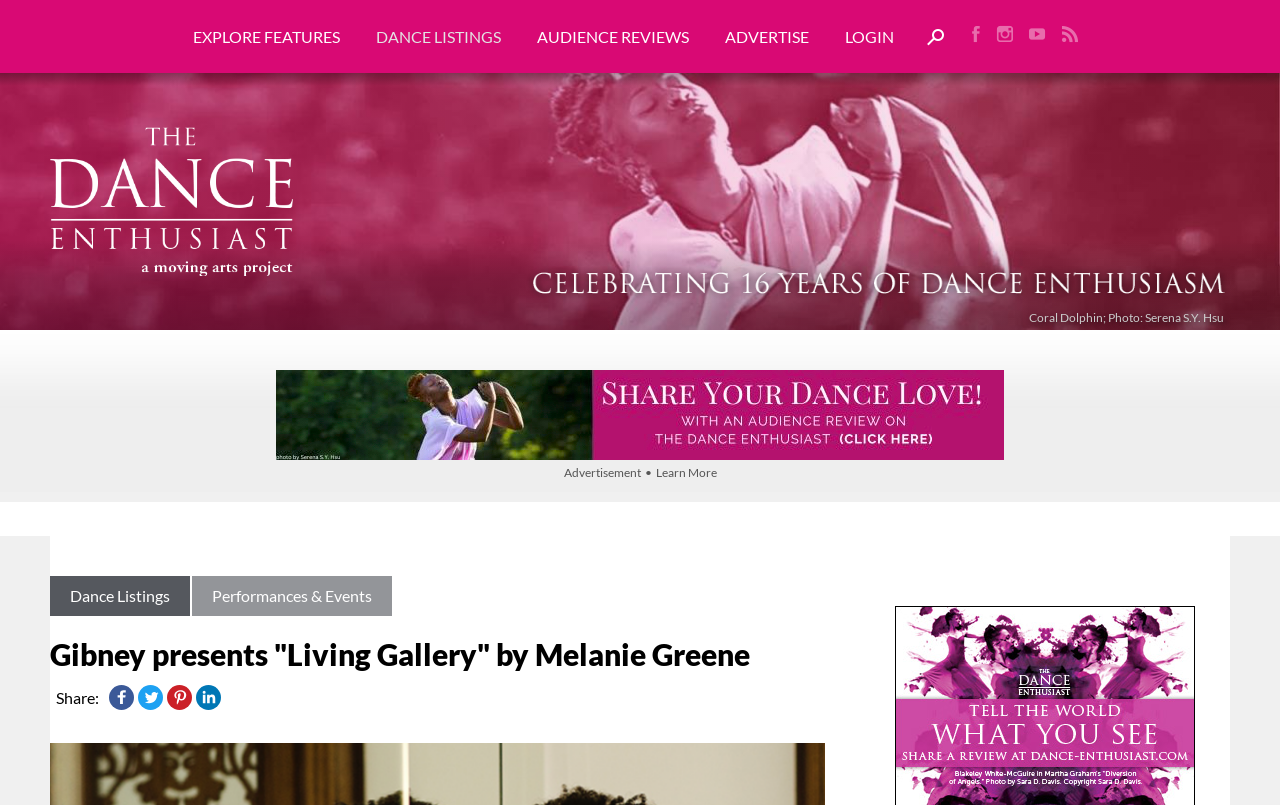Show the bounding box coordinates of the region that should be clicked to follow the instruction: "Share on Facebook."

[0.084, 0.85, 0.103, 0.881]